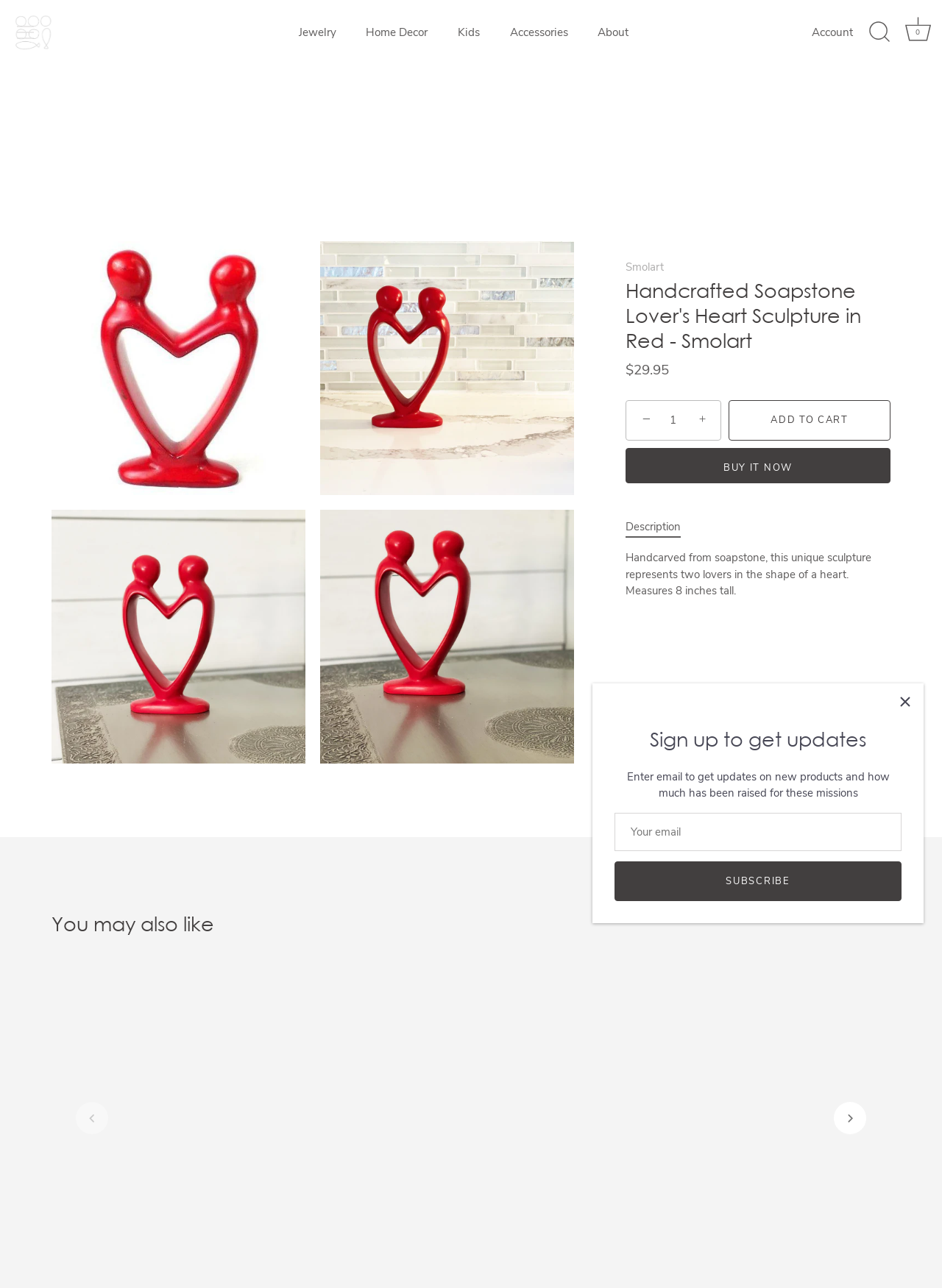Provide your answer to the question using just one word or phrase: What is the material of the sculpture?

Soapstone